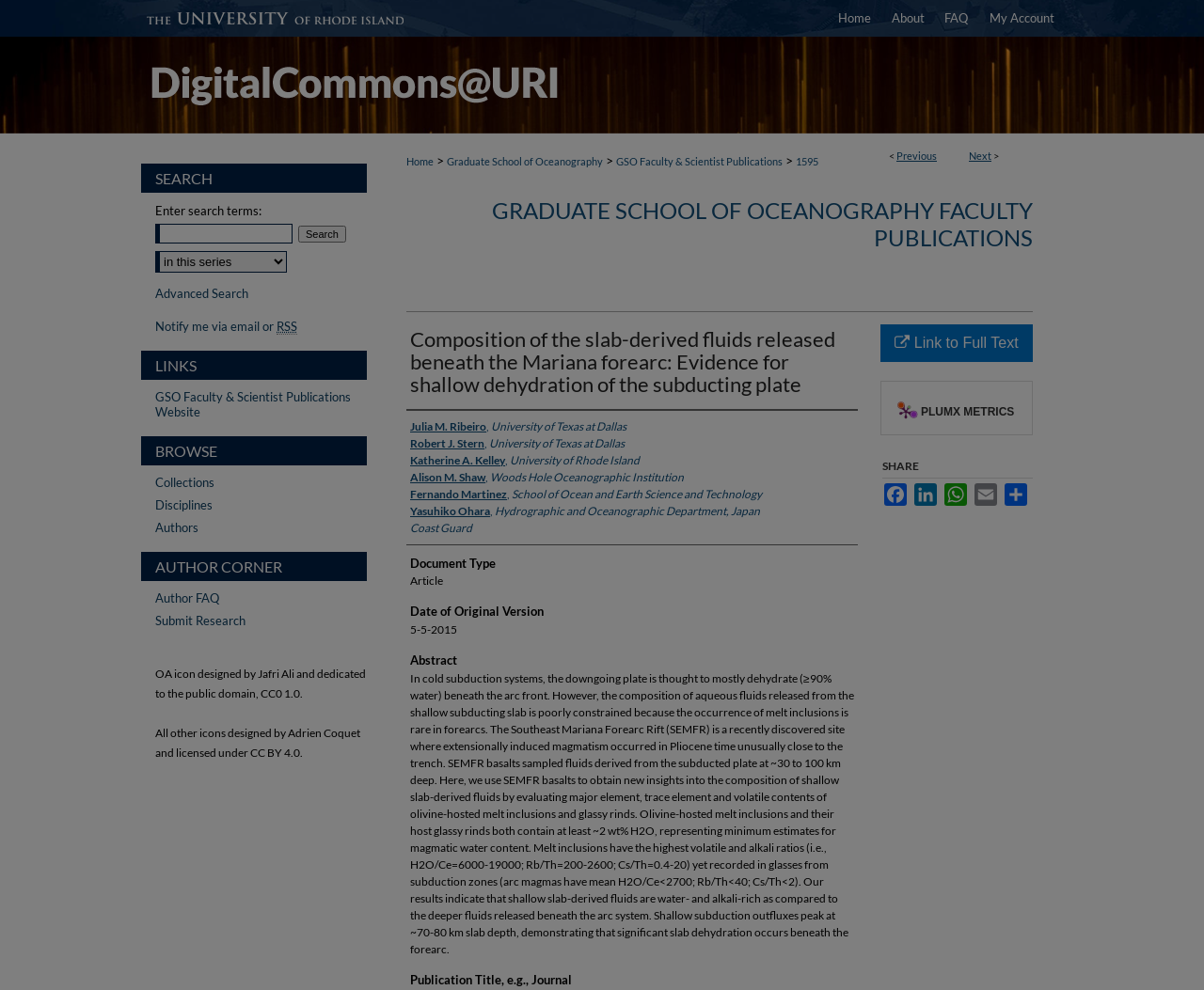Please determine the bounding box coordinates for the element that should be clicked to follow these instructions: "Share the article on Facebook".

[0.733, 0.488, 0.755, 0.511]